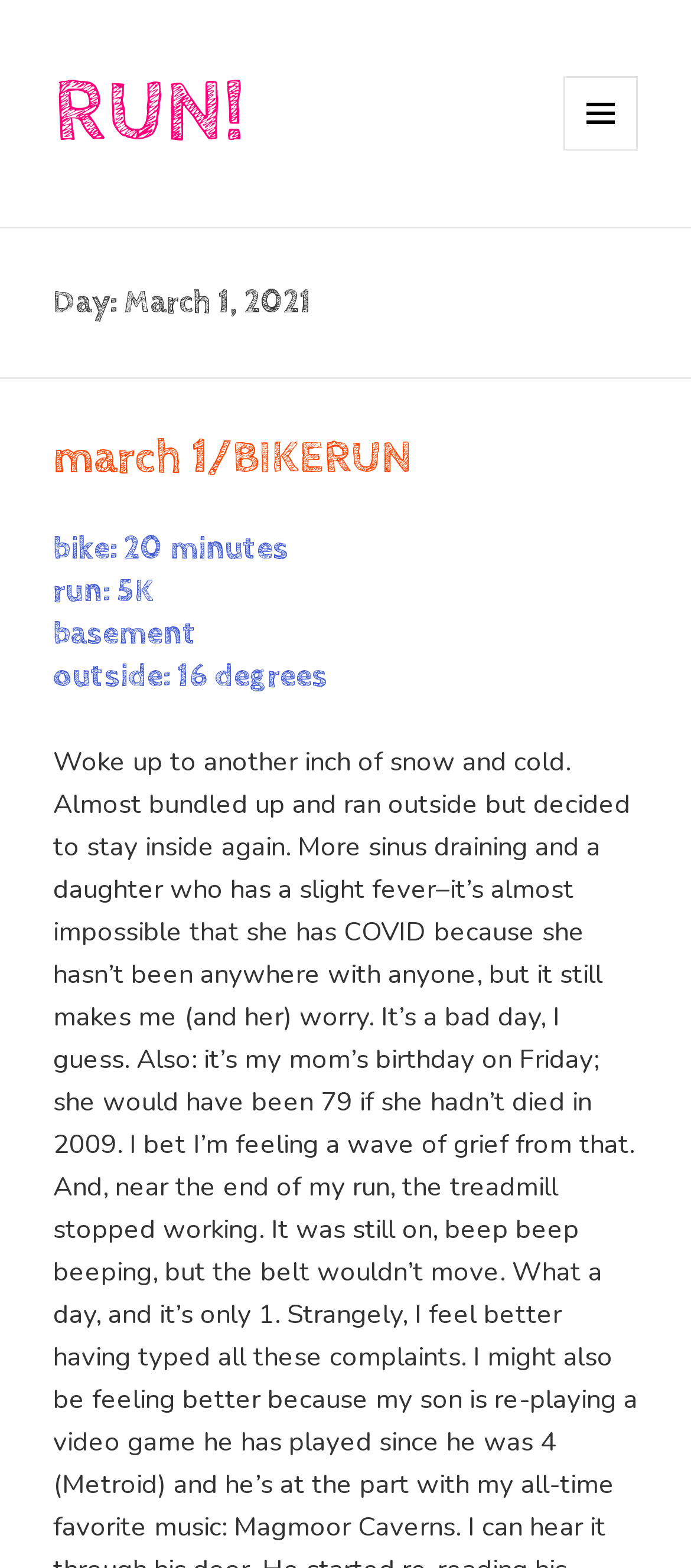Provide an in-depth caption for the contents of the webpage.

The webpage appears to be a personal fitness log or journal entry. At the top, there is a prominent link with the text "RUN!" which takes up a significant portion of the top section of the page. To the right of this link, there is a button labeled "MENU AND WIDGETS" which, when expanded, controls a secondary section of the page.

Below the top section, there is a header area that spans the entire width of the page. Within this header, there are three sections of text. The first section displays the date "March 1, 2021" in a heading format. The second section has a heading that reads "march 1/BIKERUN" with a link to the same text below it. The third section has a heading that describes a workout, stating "bike: 20 minutes run: 5K basement outside: 16 degrees". This section also breaks down the workout details, with the temperature "outside: 16 degrees" displayed separately.

Overall, the page appears to be a simple and concise log of a daily workout, with easy access to menu options and widgets on the top right.